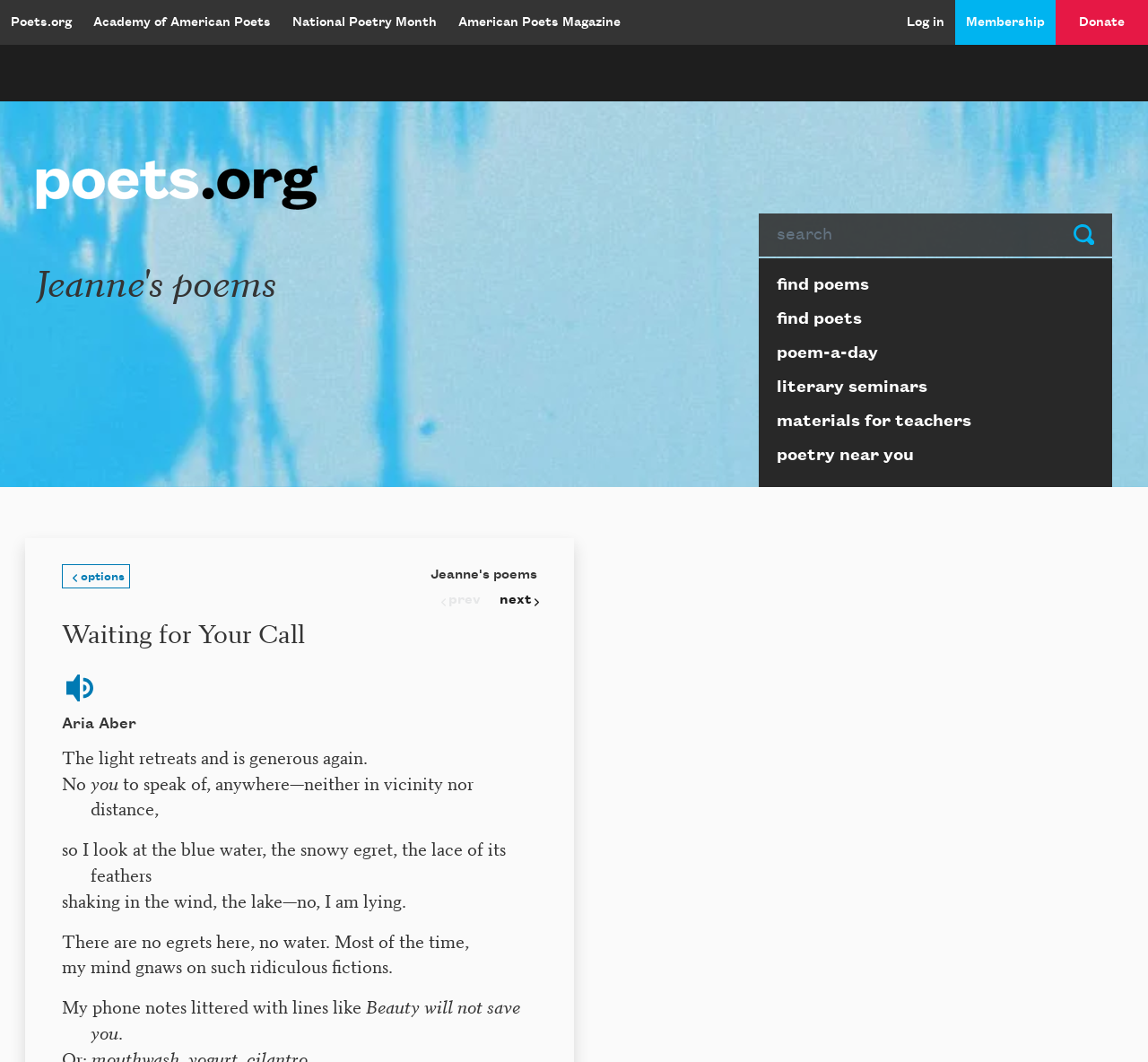Please identify the bounding box coordinates of the clickable area that will allow you to execute the instruction: "Click on the 'Poets.org' link".

[0.0, 0.009, 0.072, 0.034]